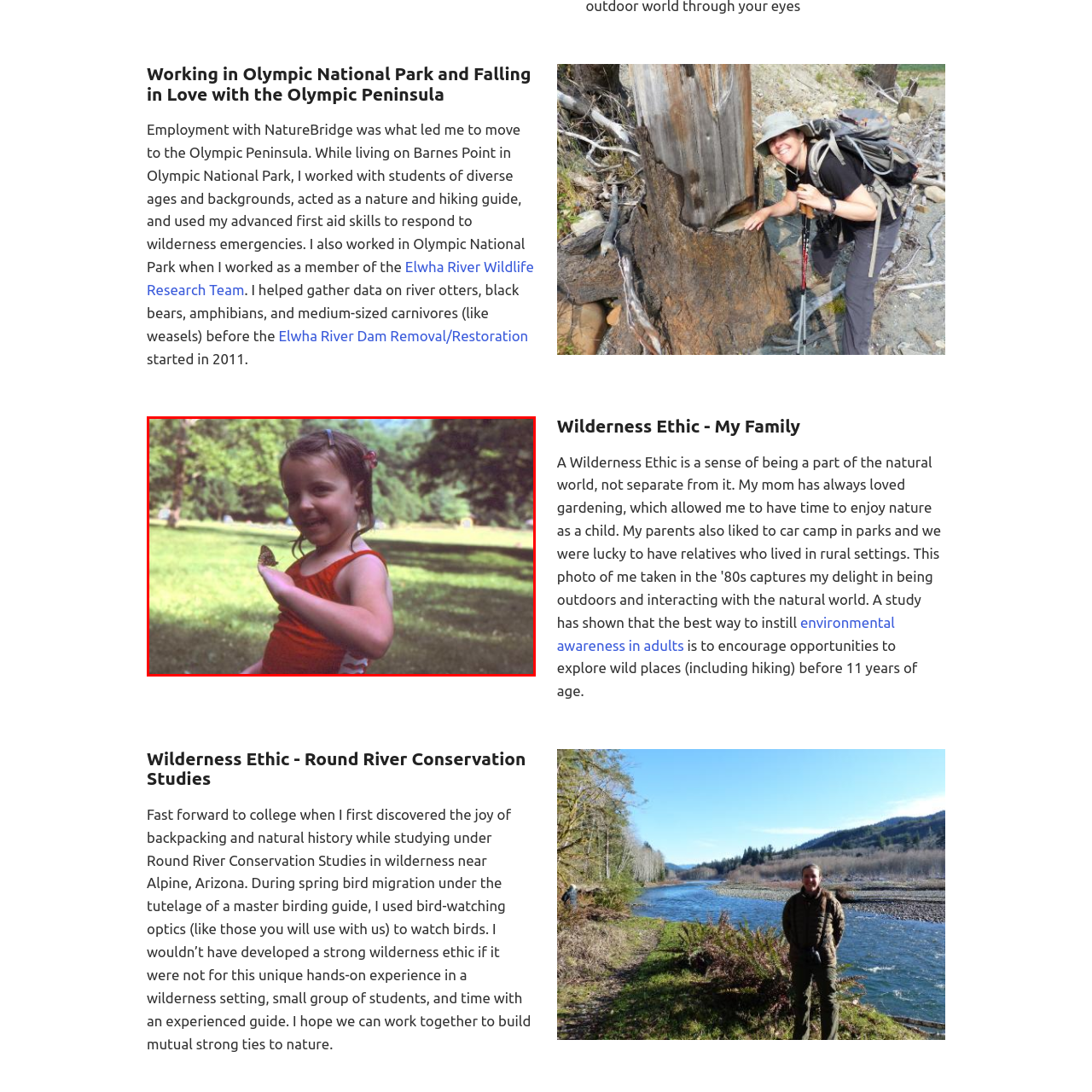What type of setting is depicted in the background?
Study the area inside the red bounding box in the image and answer the question in detail.

The background of the photograph features a lush, green landscape with soft sunlight filtering through the trees, which suggests an outdoor setting, possibly a park or a garden, that is serene and peaceful.